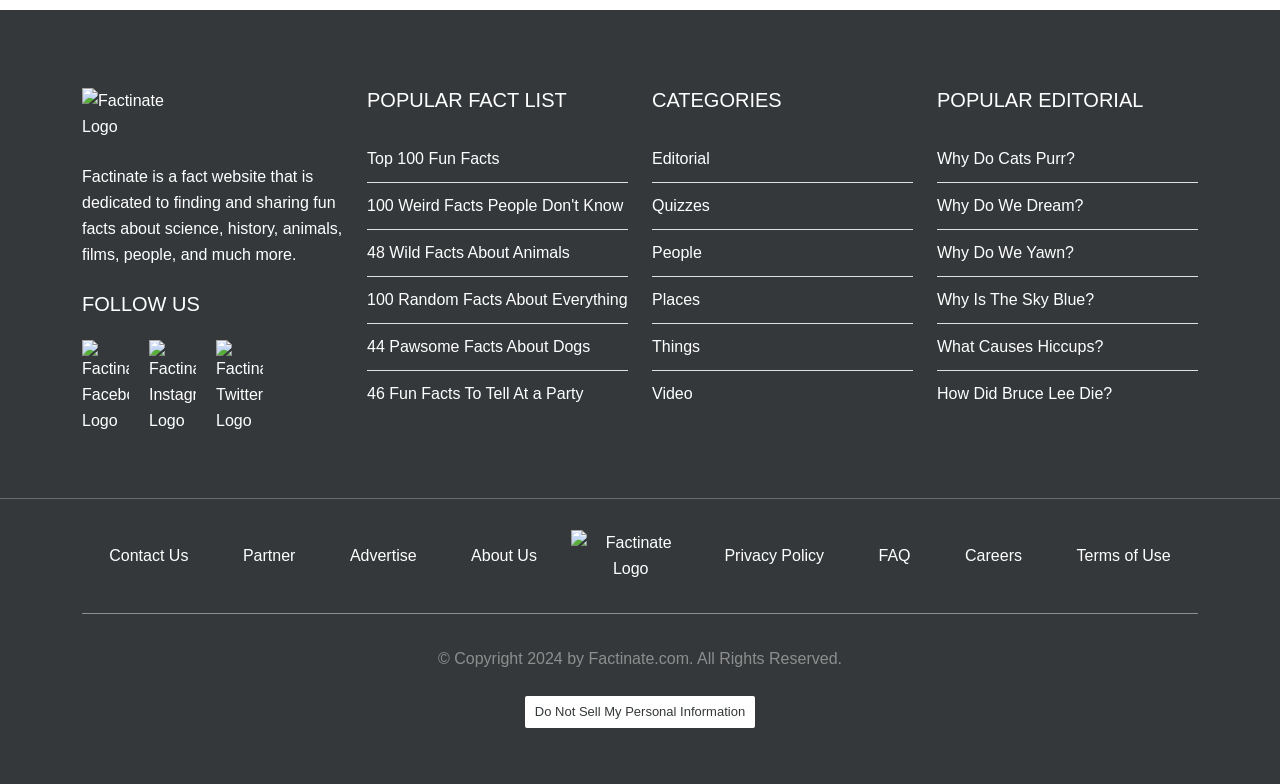Locate the UI element described by alt="Factinate Twitter Logo" and provide its bounding box coordinates. Use the format (top-left x, top-left y, bottom-right x, bottom-right y) with all values as floating point numbers between 0 and 1.

[0.169, 0.433, 0.205, 0.553]